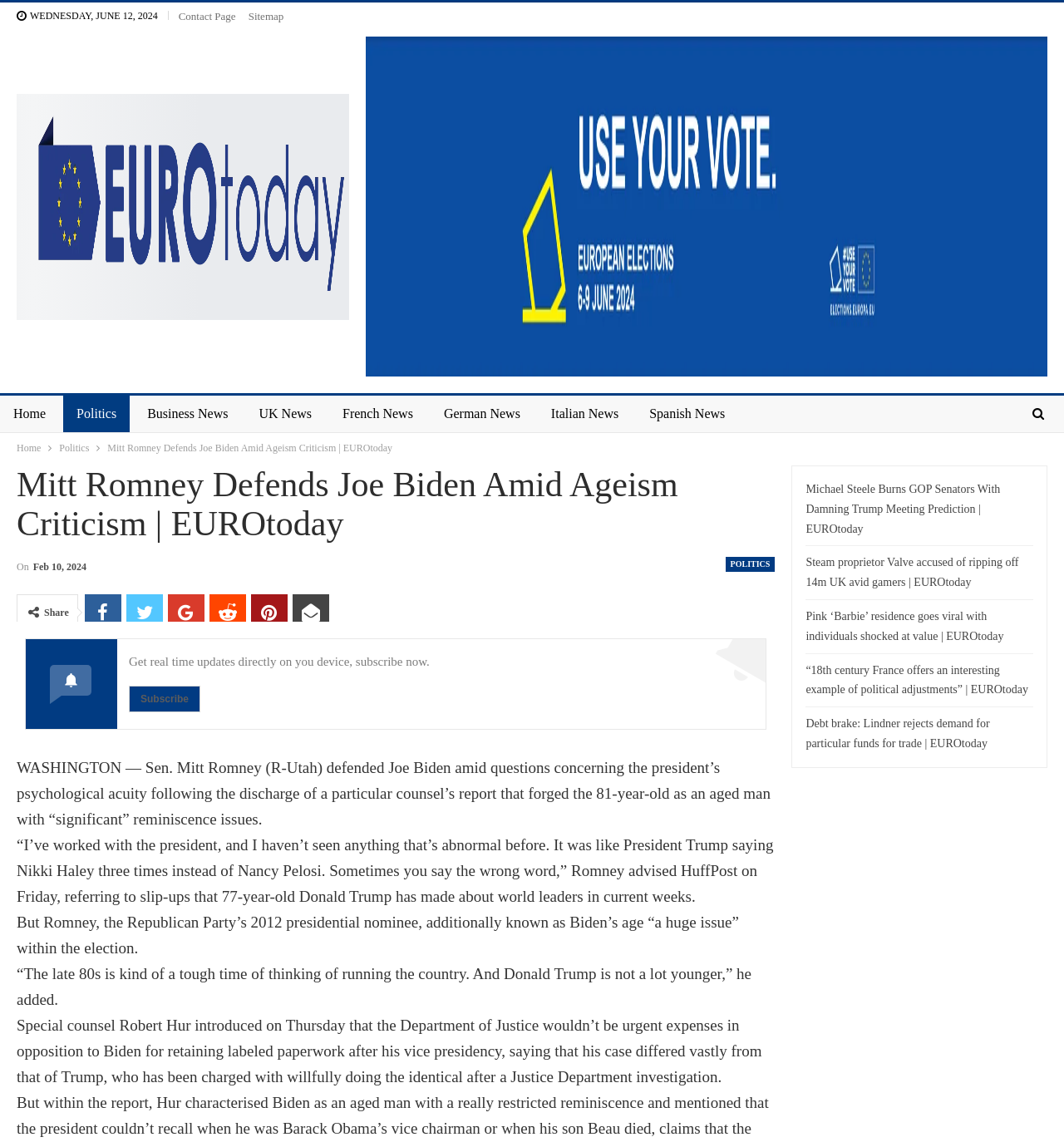Provide a thorough summary of the webpage.

This webpage appears to be a news article from EUROtoday, with the title "Mitt Romney Defends Joe Biden Amid Ageism Criticism". At the top of the page, there is a date "WEDNESDAY, JUNE 12, 2024" and links to the contact page and sitemap. Below that, there is a layout table with a logo of EUROtoday on the left and a complementary section on the right.

On the left side, there is a navigation menu with links to different sections of the website, including Home, Politics, Business News, UK News, French News, German News, Italian News, and Spanish News. Below the navigation menu, there is a breadcrumbs section showing the current page's location in the website's hierarchy.

The main content of the page is an article about Mitt Romney defending Joe Biden amid ageism criticism. The article has a heading and a timestamp "On Feb 10, 2024". There are social media sharing links and a subscribe button below the timestamp.

The article itself is divided into several paragraphs, discussing Mitt Romney's comments on Joe Biden's age and cognitive abilities, as well as a special counsel's report on Biden's handling of classified documents. The article also mentions Donald Trump and his own issues with remembering world leaders' names.

On the right side of the page, there is a primary sidebar with links to other news articles, including "Michael Steele Burns GOP Senators With Damning Trump Meeting Prediction", "Steam owner Valve accused of ripping off 14m UK gamers", and others.